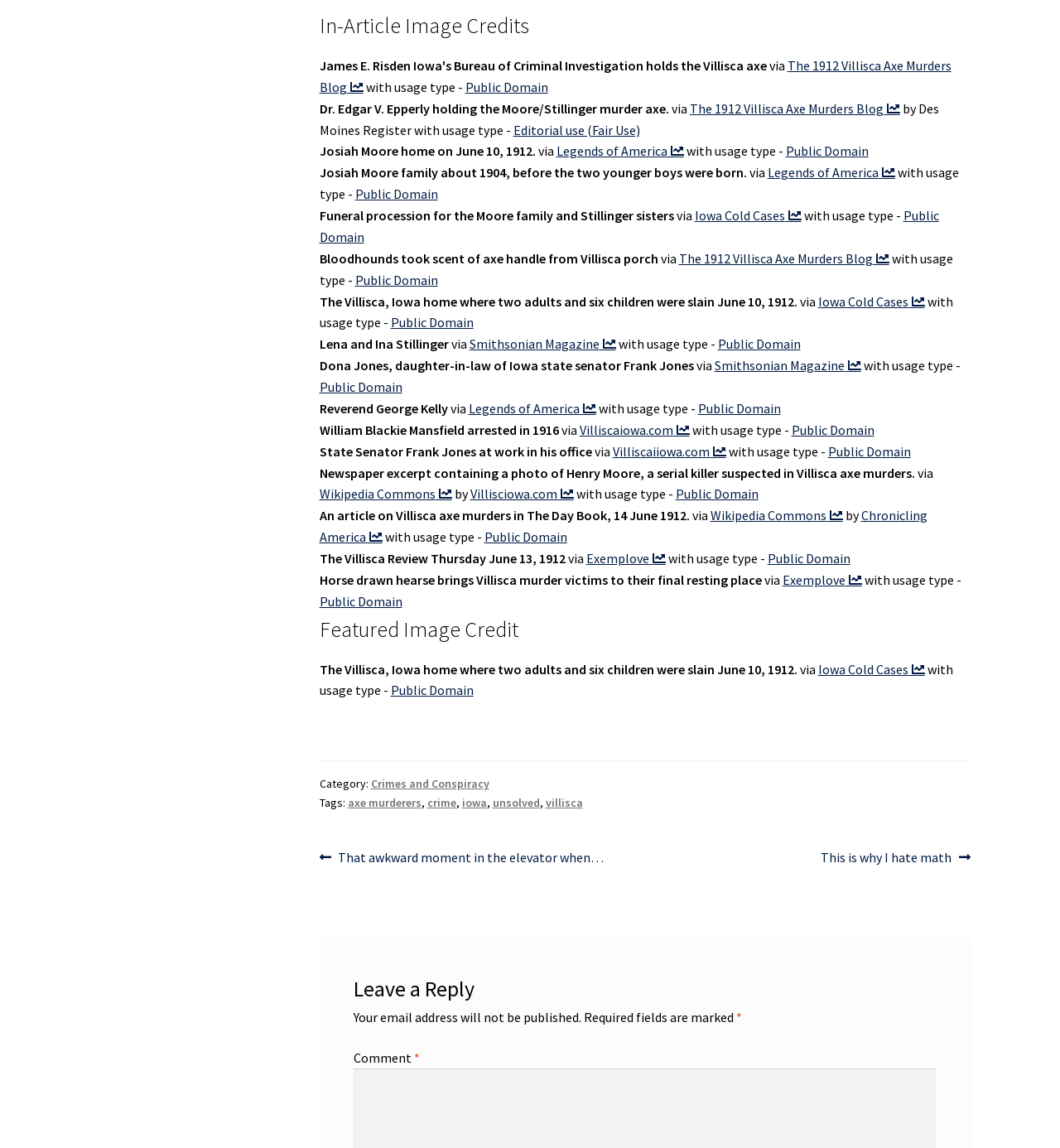What is the source of the image of Josiah Moore home?
Please use the image to deliver a detailed and complete answer.

The image of Josiah Moore home is attributed to Legends of America, as indicated by the 'via' text and the link to the Legends of America website.